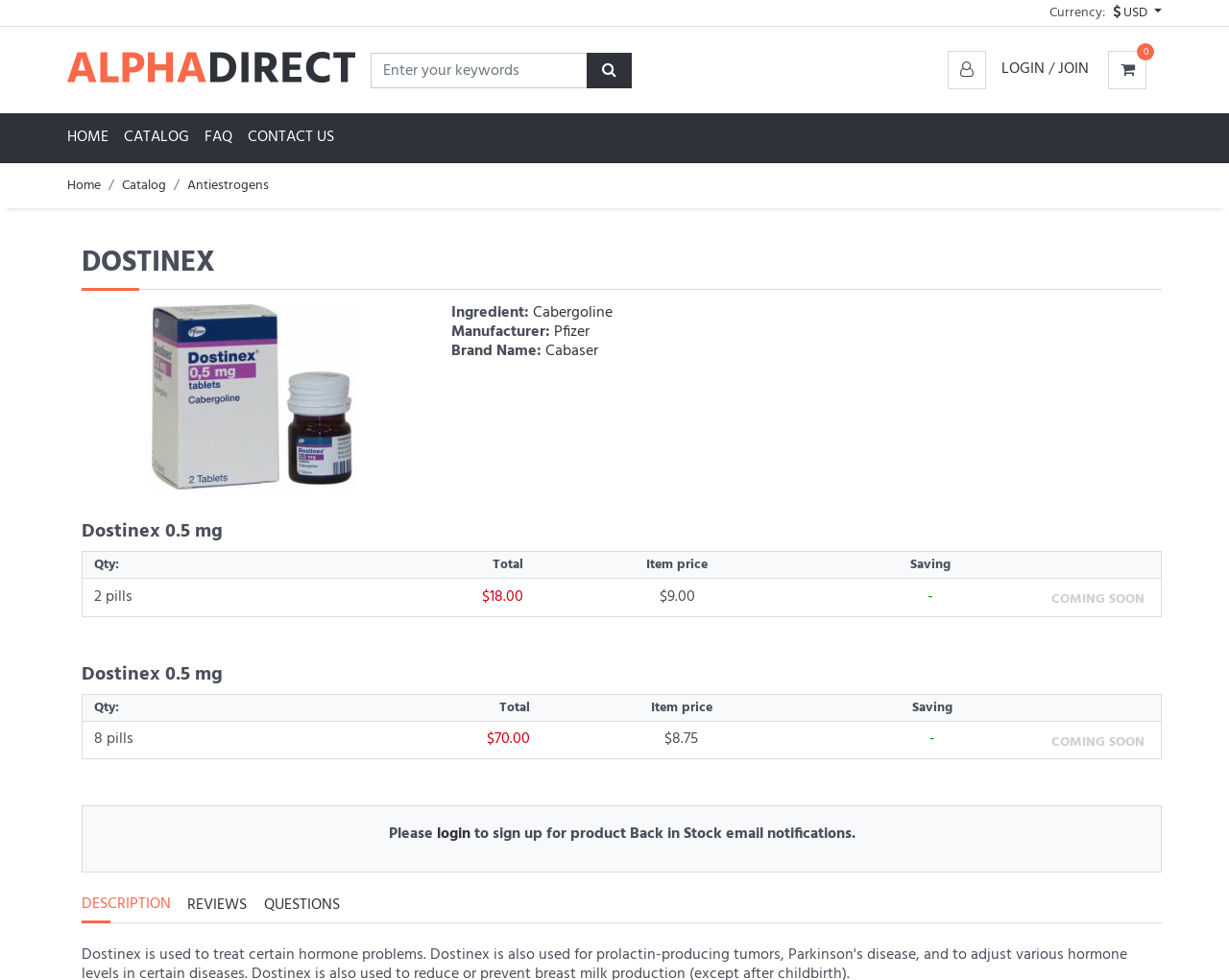Please find the bounding box coordinates of the element that must be clicked to perform the given instruction: "Search for products". The coordinates should be four float numbers from 0 to 1, i.e., [left, top, right, bottom].

[0.477, 0.054, 0.514, 0.09]